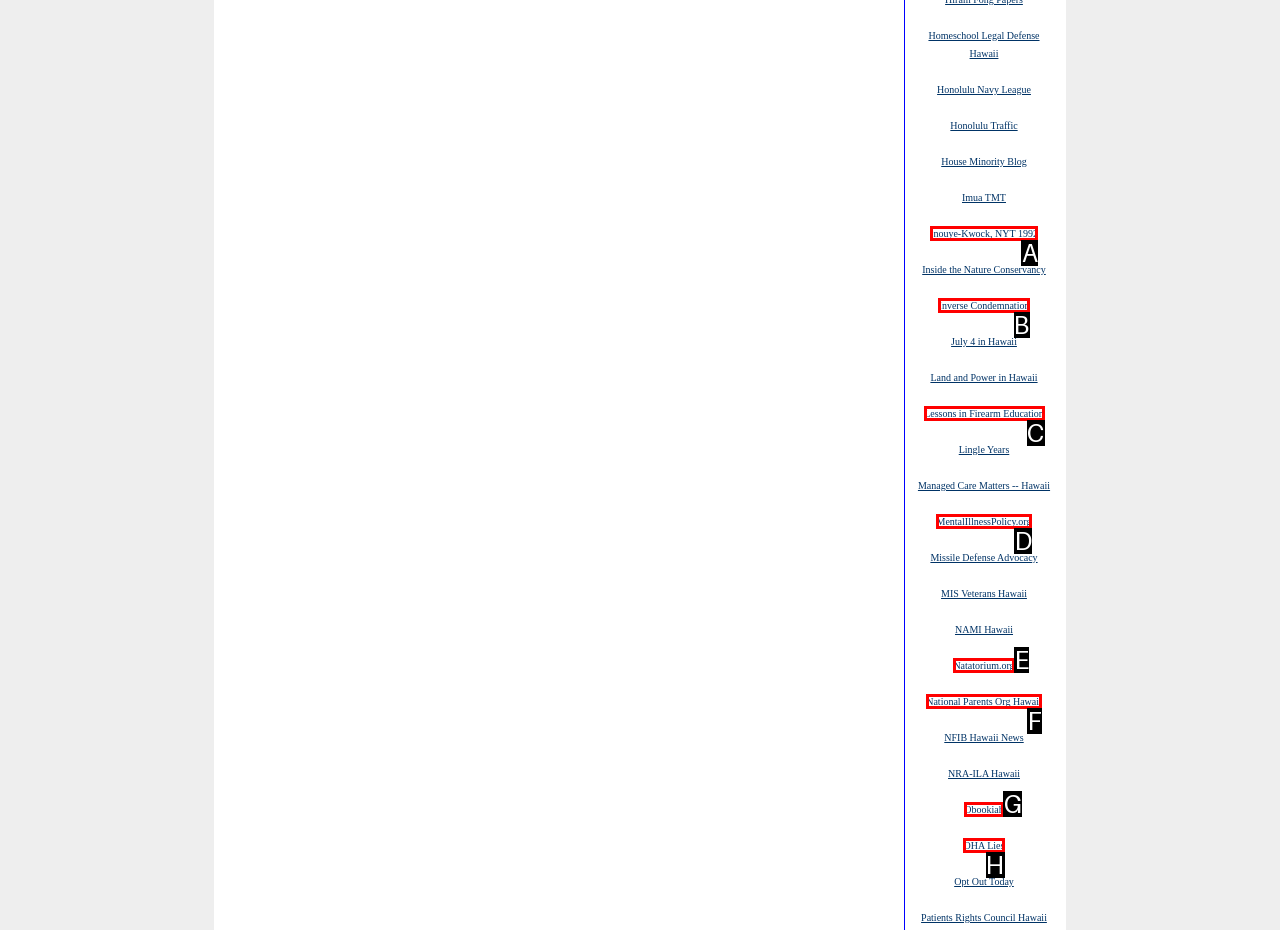Determine which HTML element to click on in order to complete the action: check out Lessons in Firearm Education.
Reply with the letter of the selected option.

C